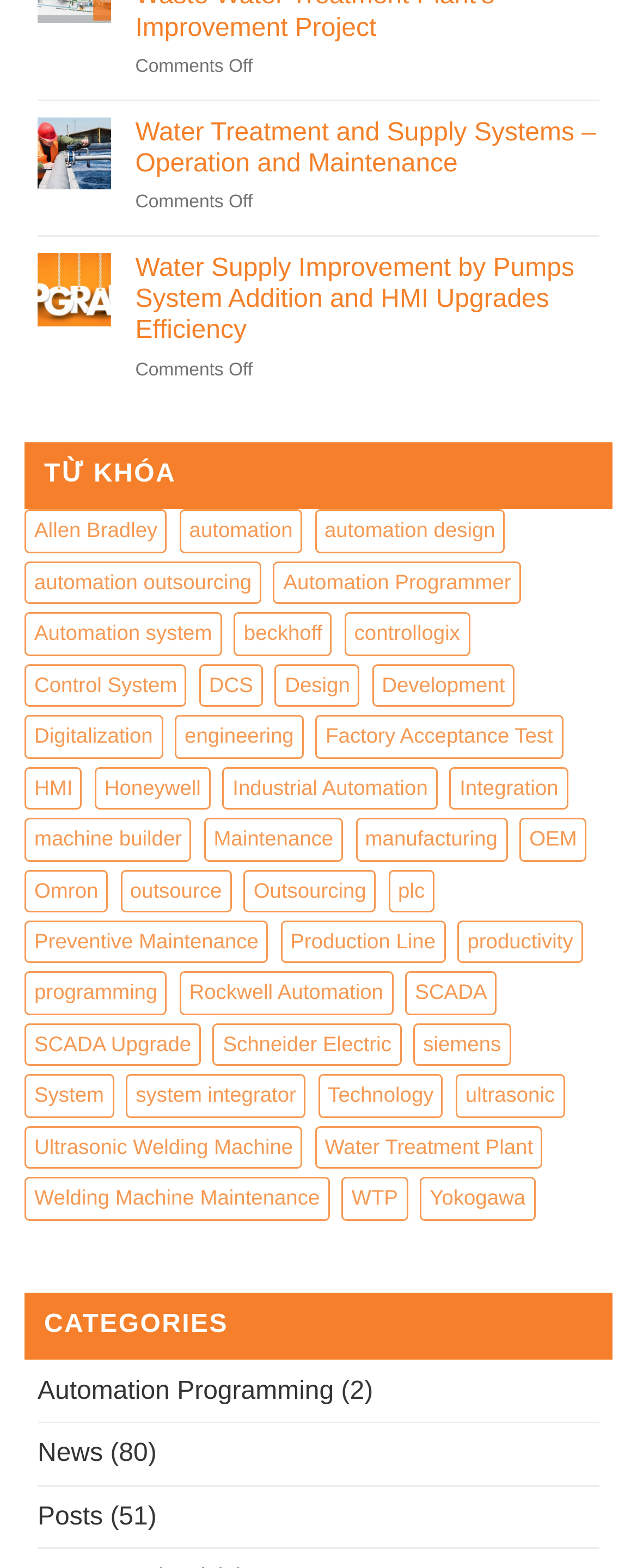Determine the bounding box coordinates of the region to click in order to accomplish the following instruction: "Click on the link 'Automation Programming'". Provide the coordinates as four float numbers between 0 and 1, specifically [left, top, right, bottom].

[0.059, 0.868, 0.524, 0.907]